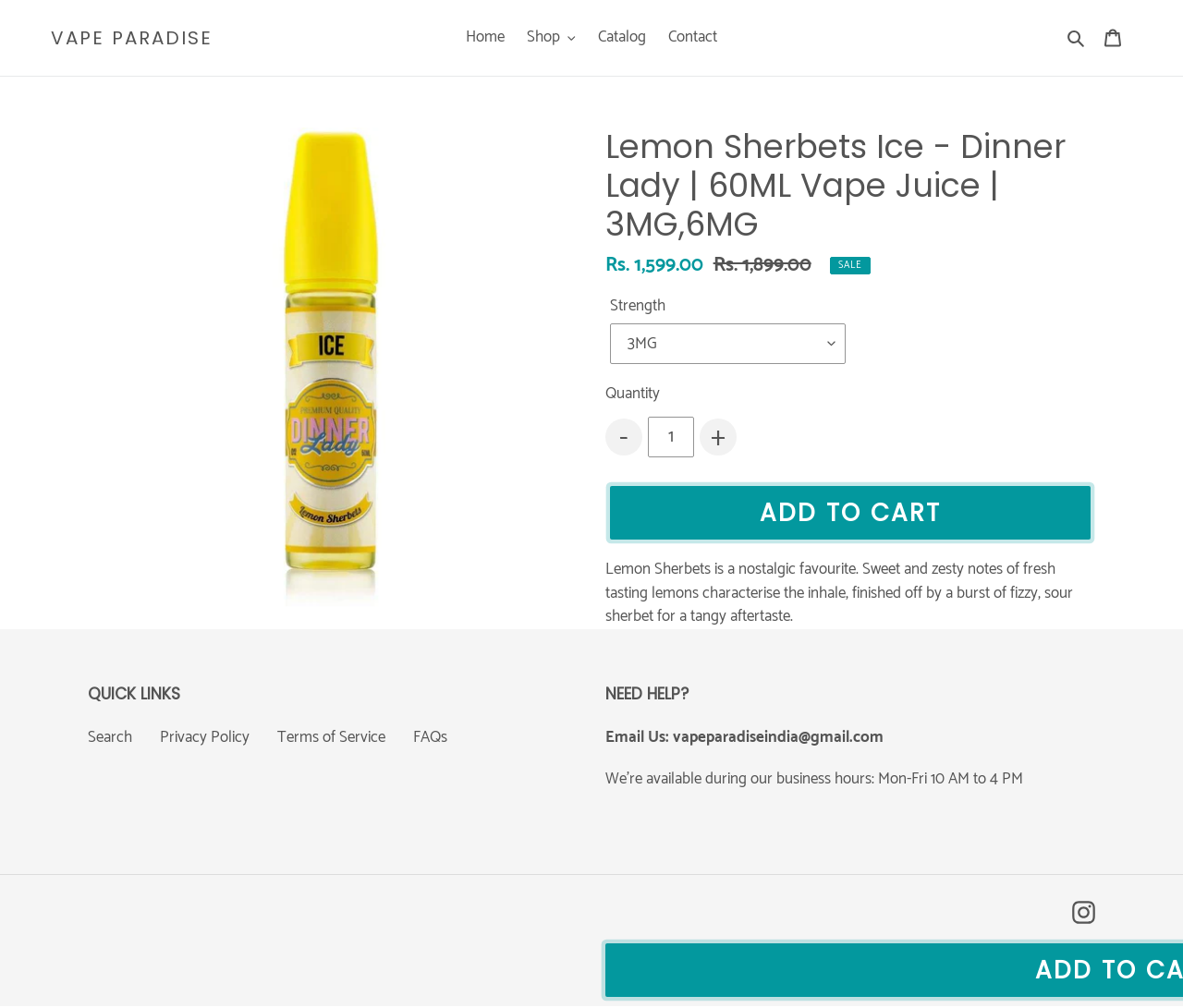Utilize the details in the image to give a detailed response to the question: What is the quantity of the vape juice by default?

I found the answer by looking at the quantity input field on the webpage, which has a default value of '1'.